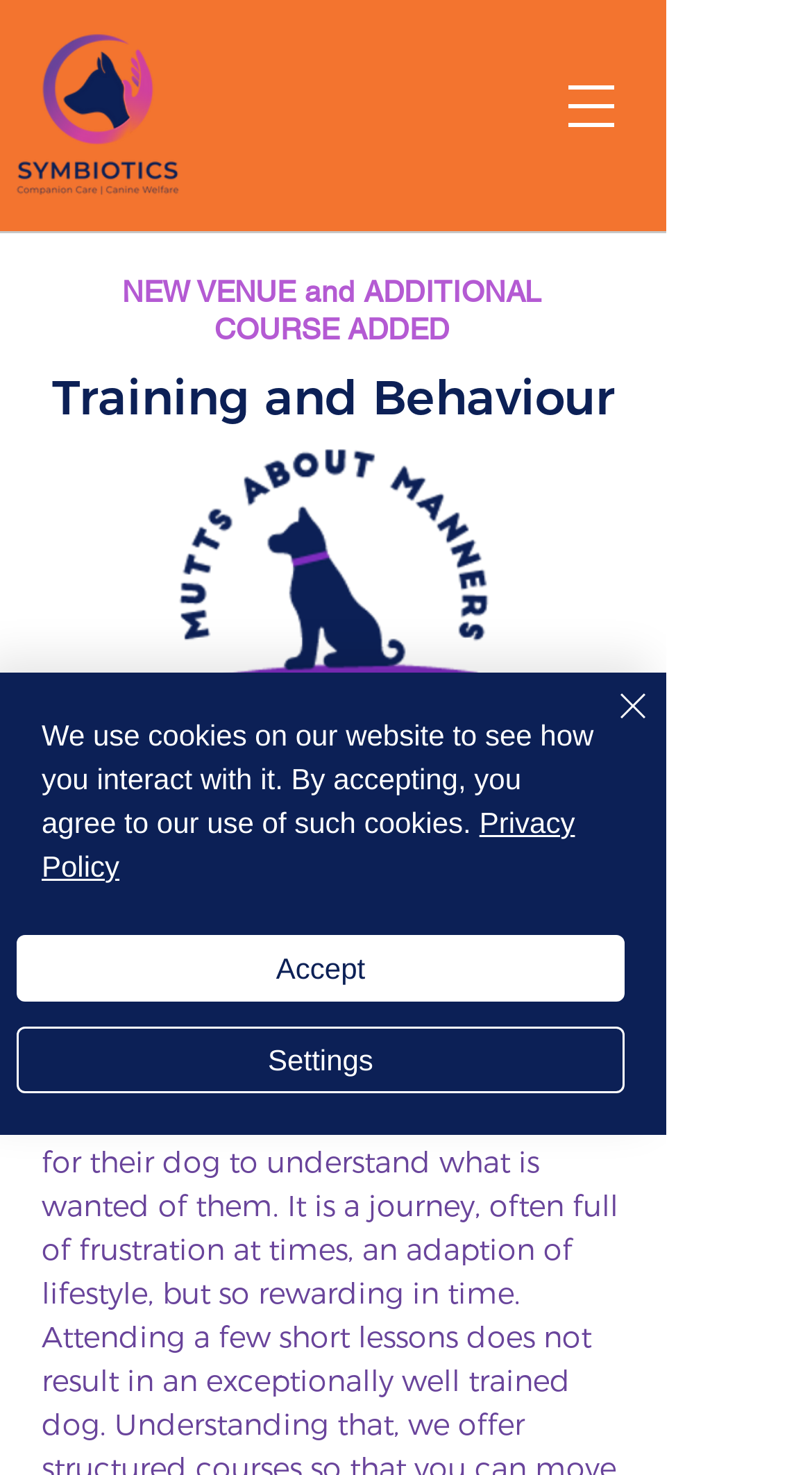Respond with a single word or short phrase to the following question: 
What is the focus of the training courses?

Building a relationship with your dog